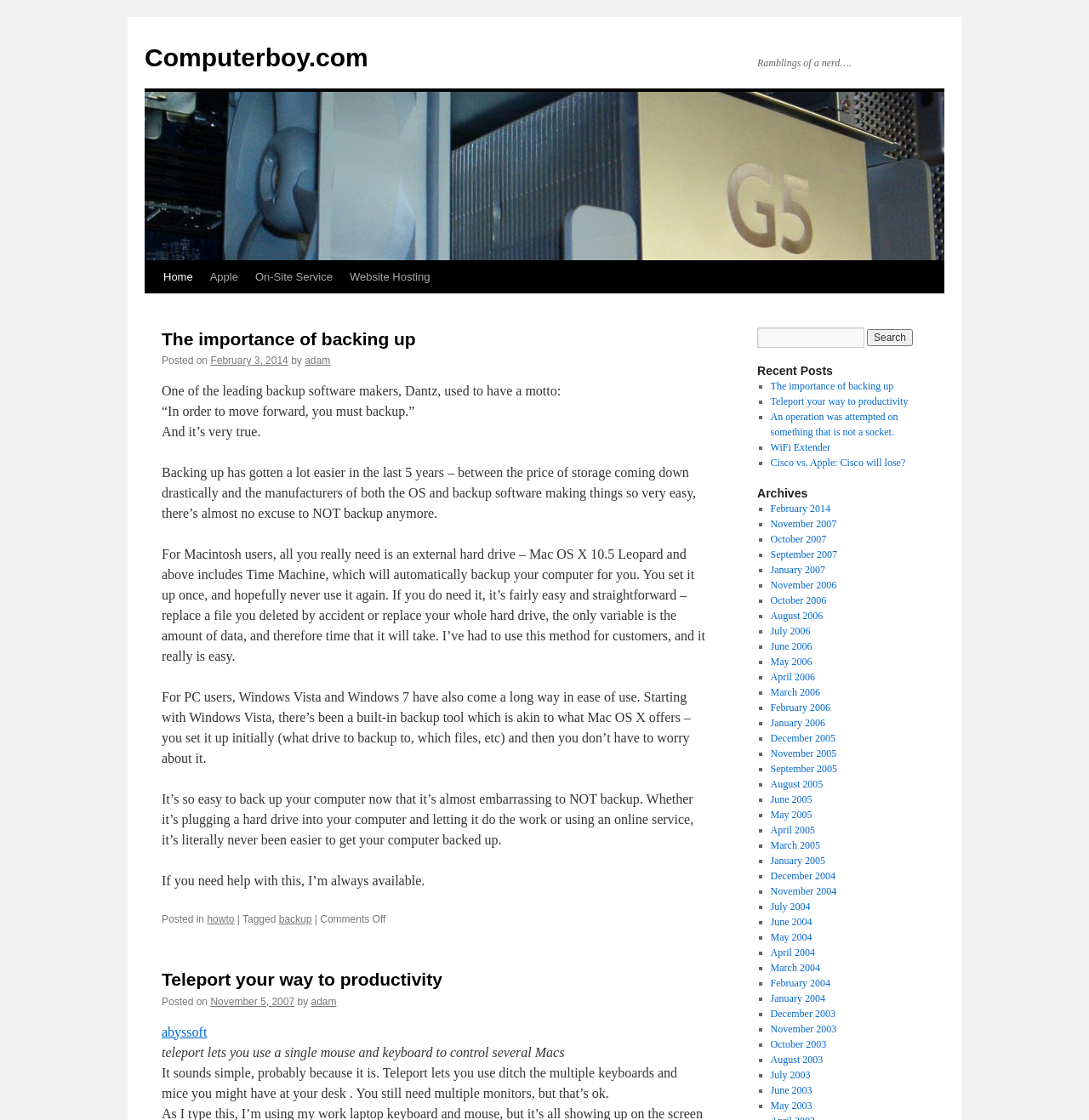Given the element description: "adam", predict the bounding box coordinates of this UI element. The coordinates must be four float numbers between 0 and 1, given as [left, top, right, bottom].

[0.286, 0.889, 0.309, 0.899]